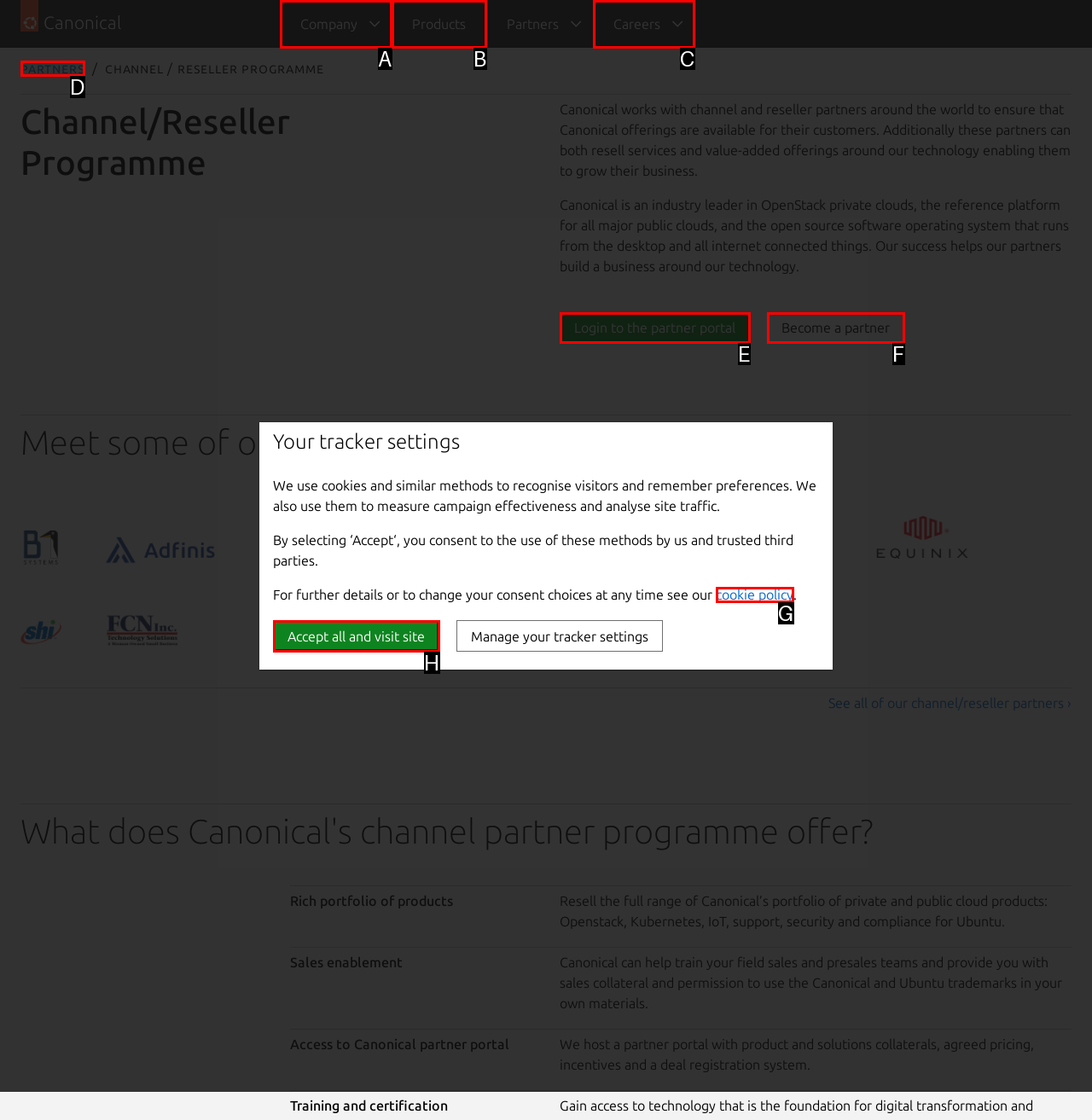Select the HTML element that best fits the description: info@geekgirlsguide.com
Respond with the letter of the correct option from the choices given.

None